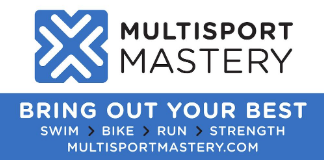Respond to the following question using a concise word or phrase: 
What is the slogan of Multisport Mastery?

BRING OUT YOUR BEST